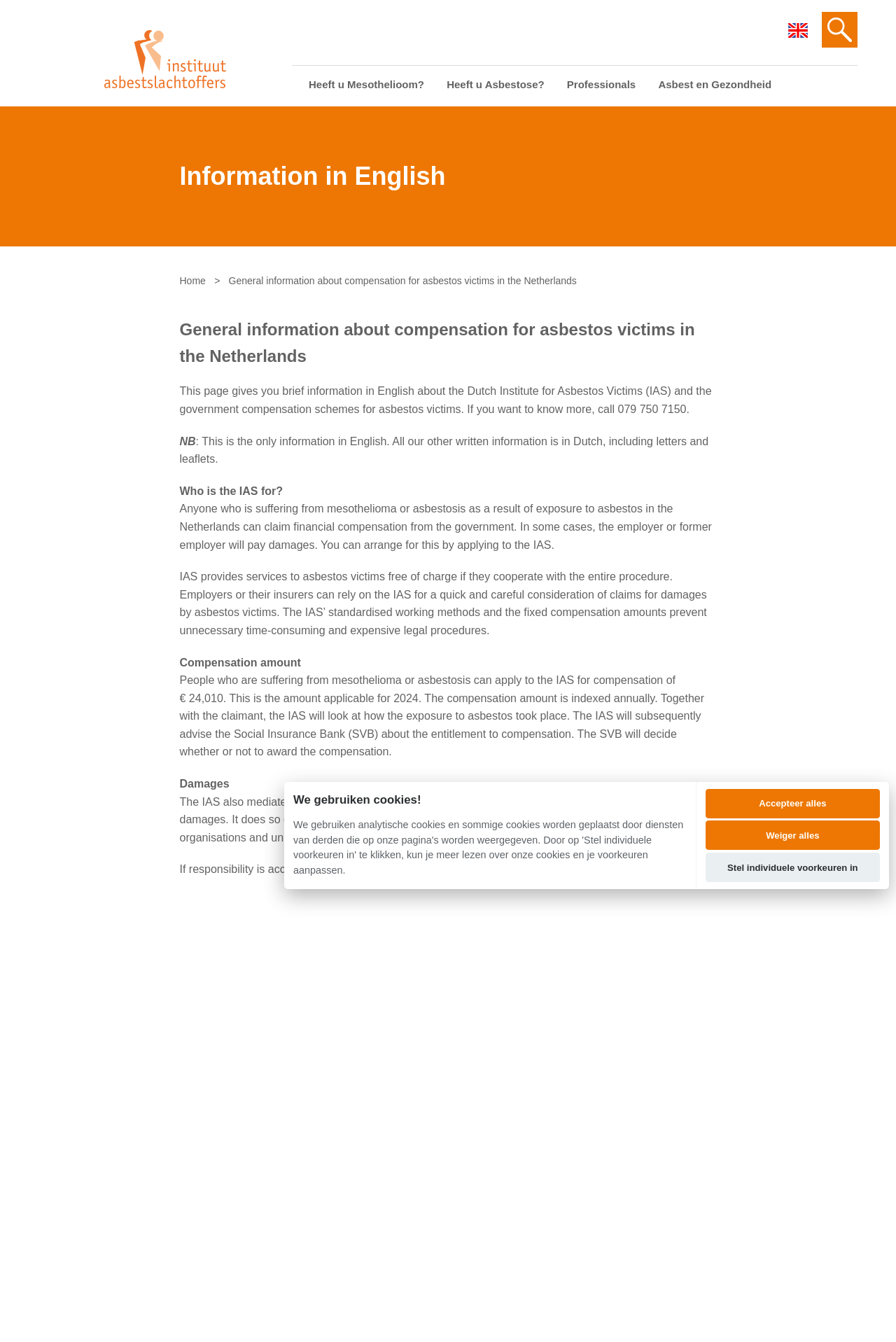Find the bounding box coordinates of the clickable element required to execute the following instruction: "Click the 'Heeft u Mesothelioom?' link". Provide the coordinates as four float numbers between 0 and 1, i.e., [left, top, right, bottom].

[0.345, 0.049, 0.473, 0.079]